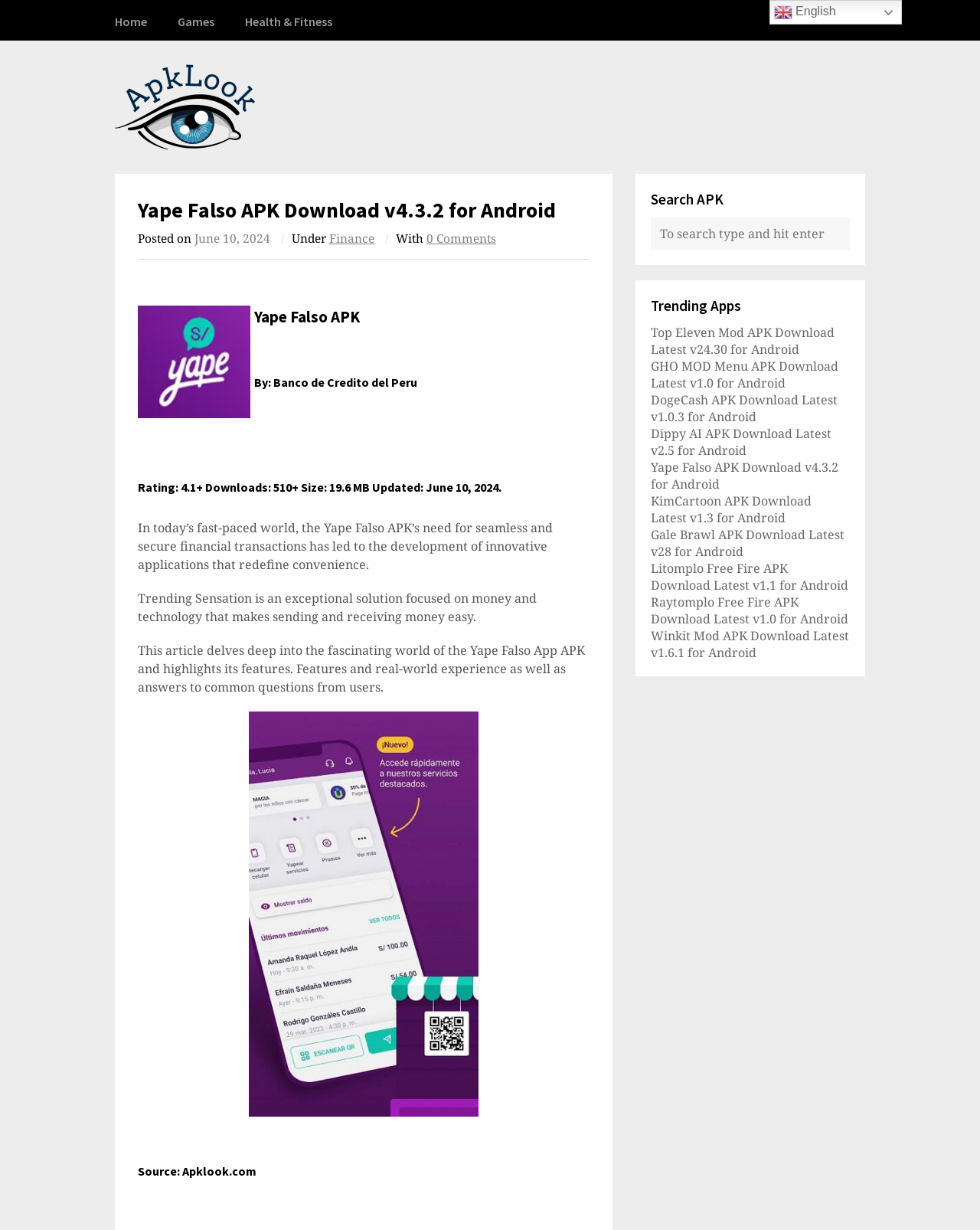Please identify and generate the text content of the webpage's main heading.

Yape Falso APK Download v4.3.2 for Android